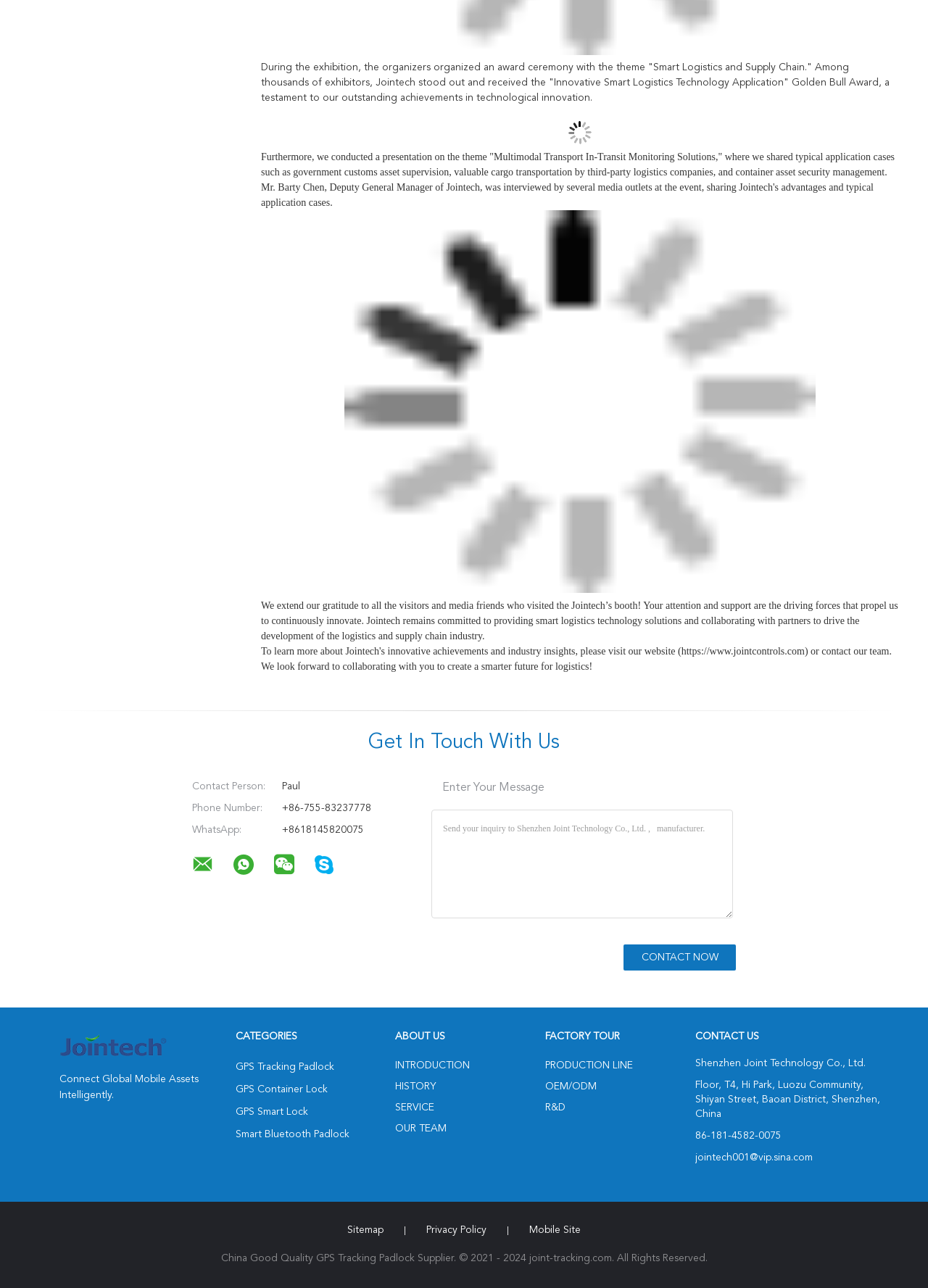Extract the bounding box for the UI element that matches this description: "title="Shenzhen Joint Technology Co., Ltd."".

[0.207, 0.672, 0.249, 0.679]